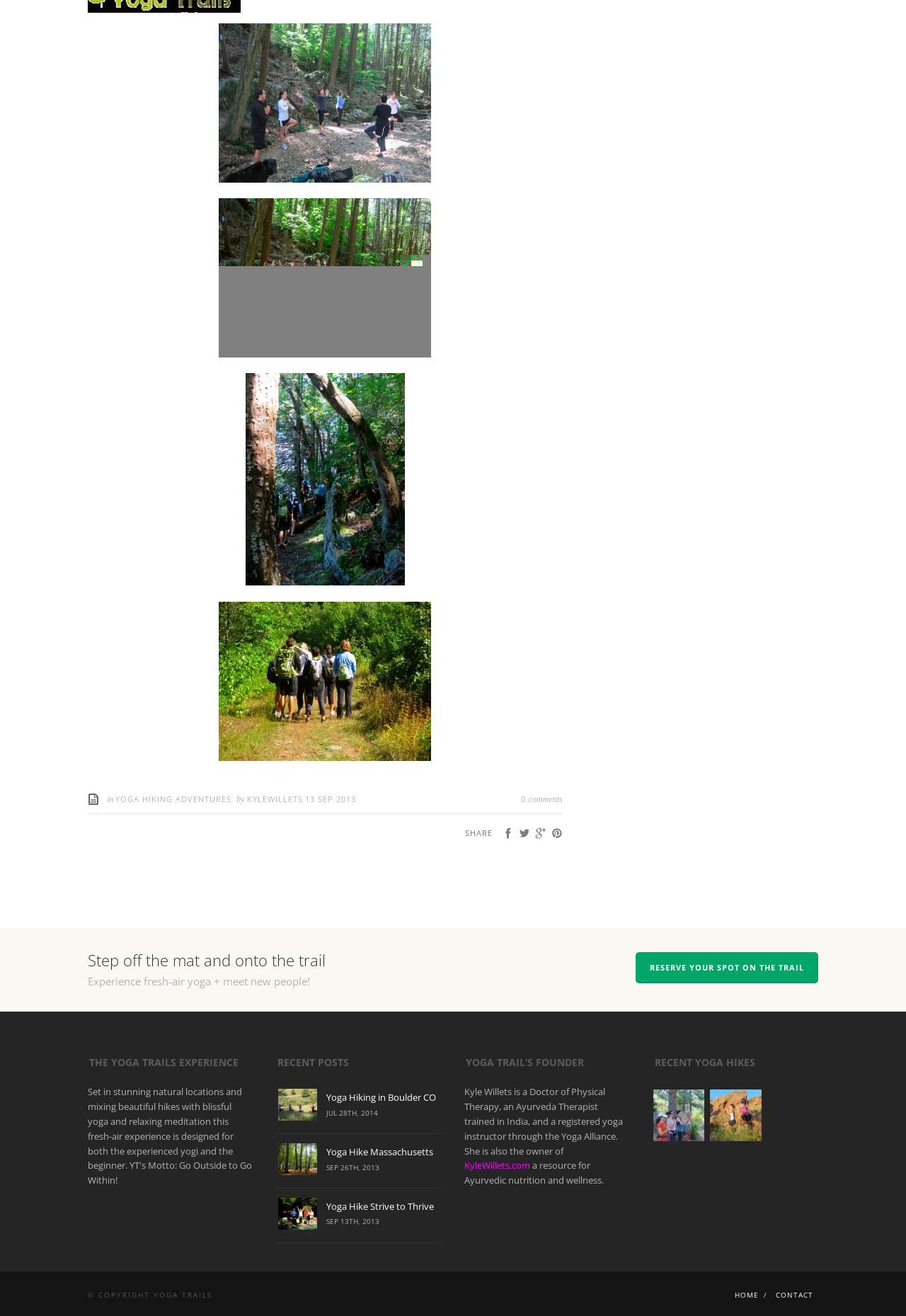What is the topic of the latest article? Using the information from the screenshot, answer with a single word or phrase.

Yoga Hiking Adventures